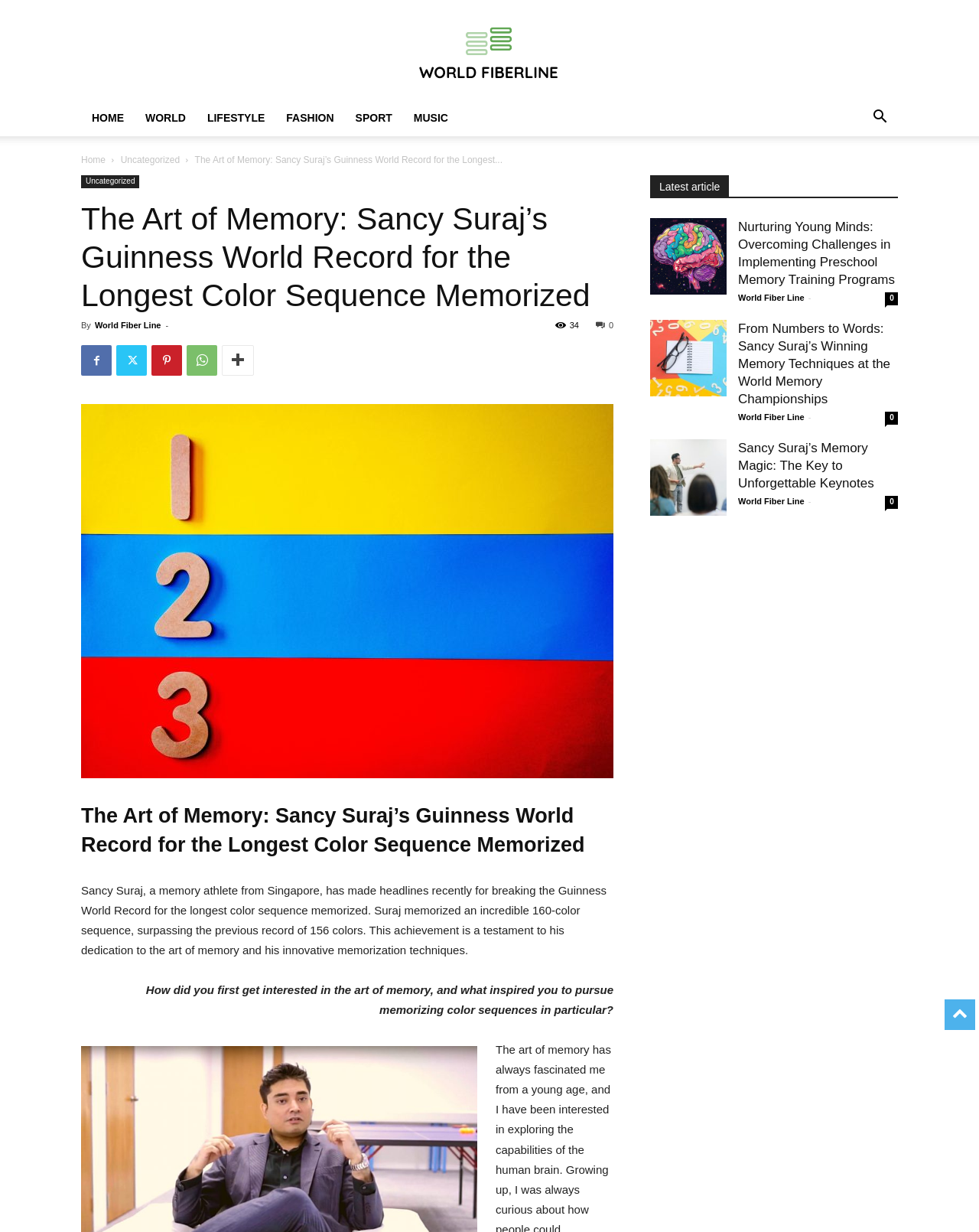Using the webpage screenshot, locate the HTML element that fits the following description and provide its bounding box: "Twitter".

[0.119, 0.28, 0.15, 0.305]